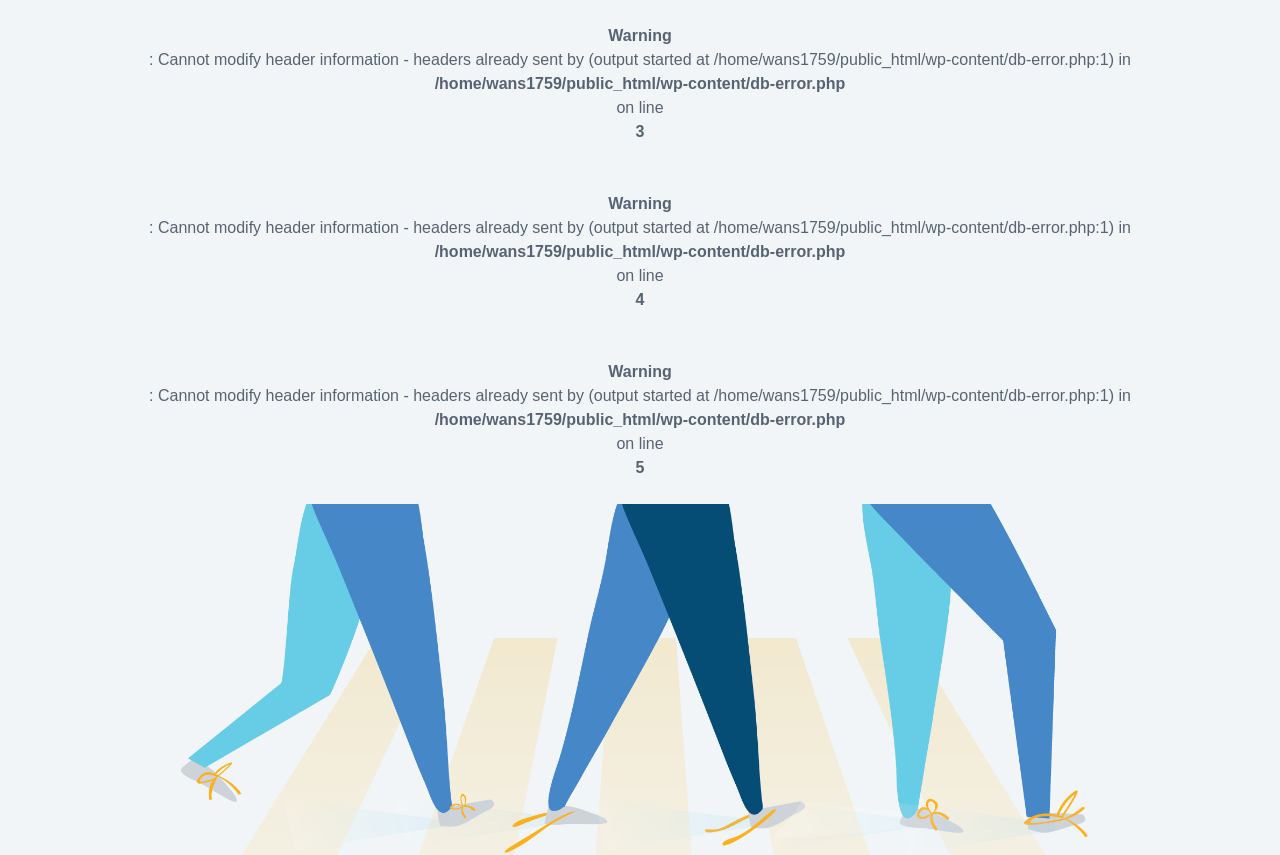Please provide a detailed answer to the question below by examining the image:
What is the file path of the error?

The file path of the error is displayed as '/home/wans1759/public_html/wp-content/db-error.php', which suggests that the error occurred in this specific file.